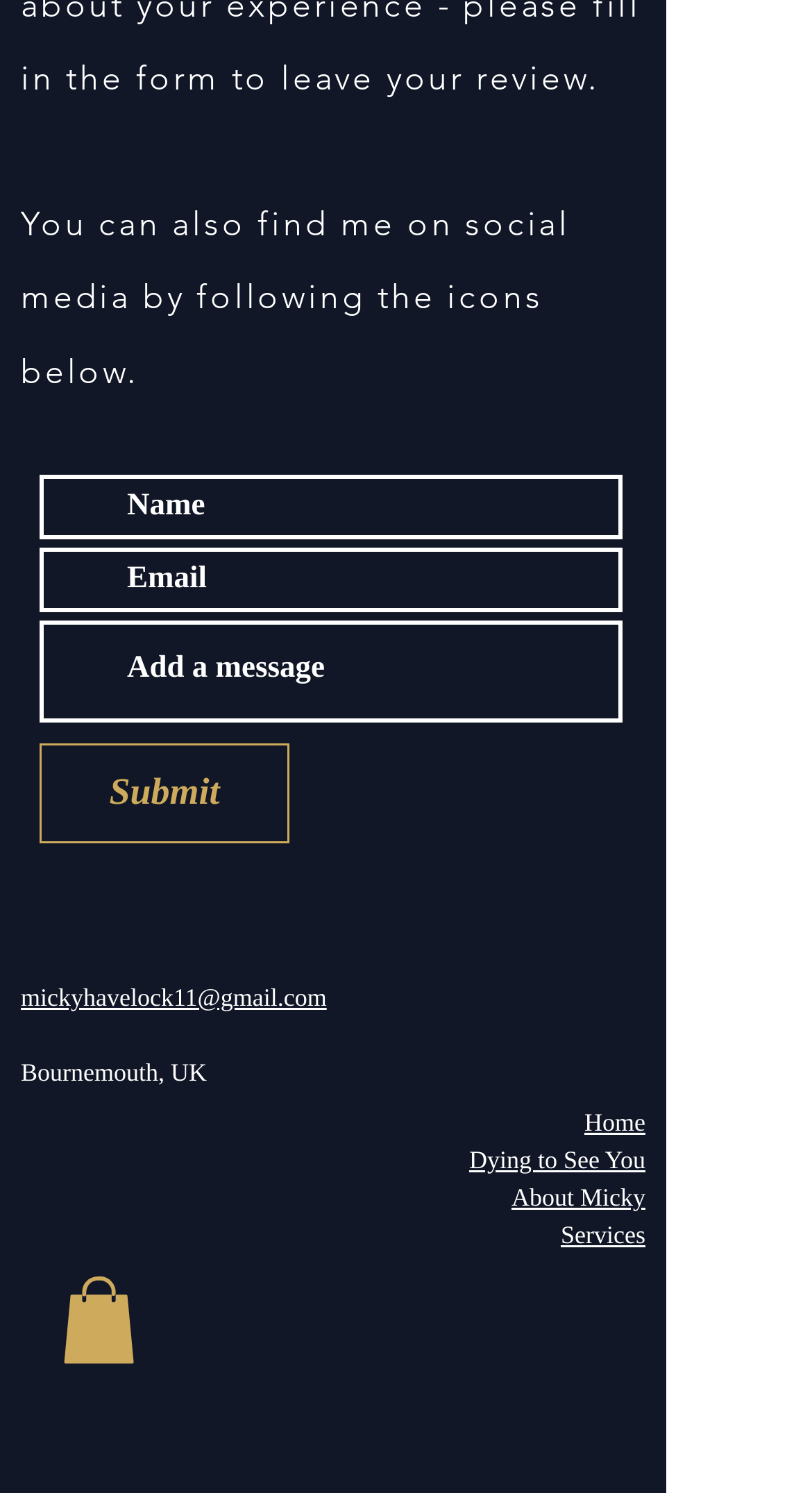Please determine the bounding box coordinates for the element that should be clicked to follow these instructions: "Click the Submit button".

[0.049, 0.498, 0.356, 0.565]